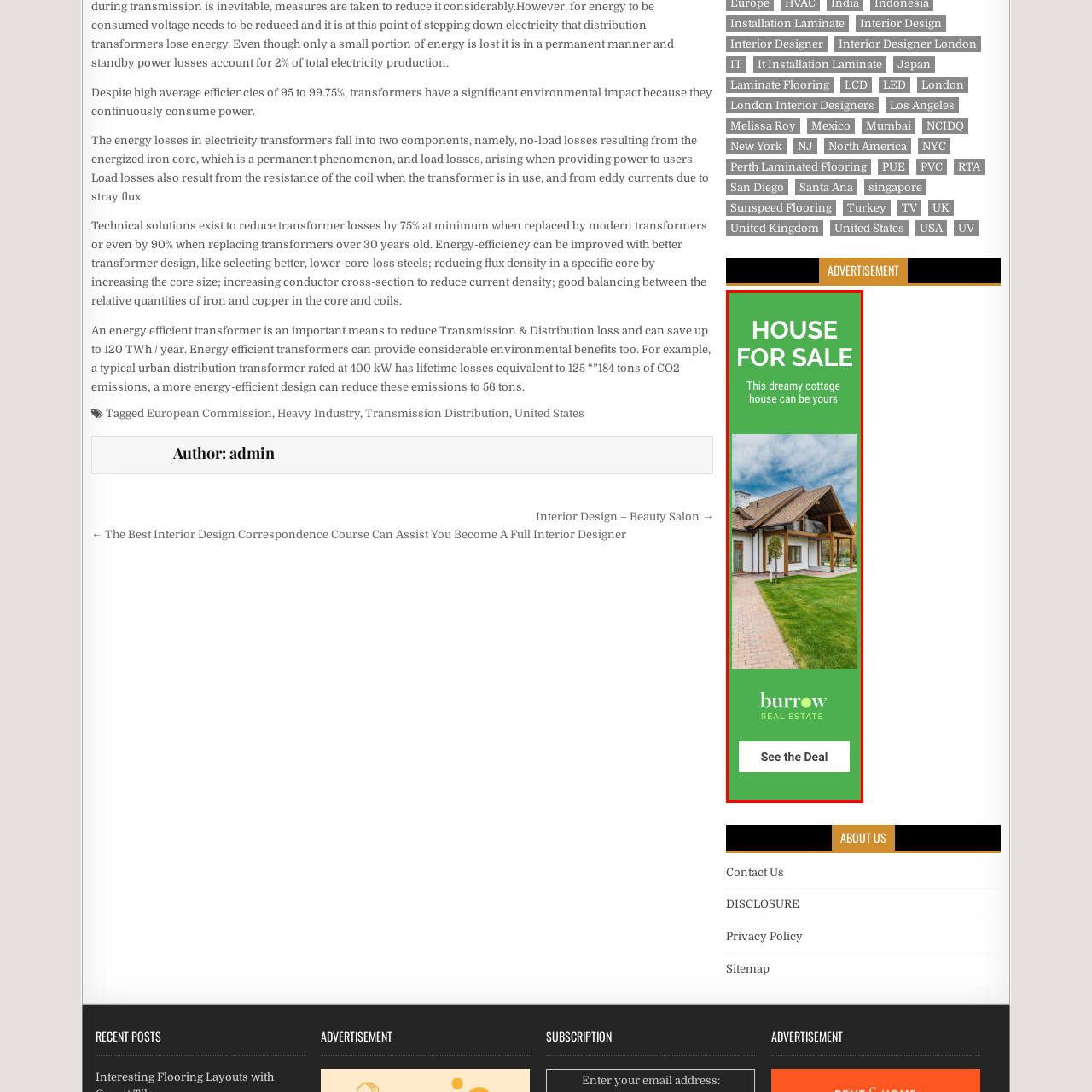What is the color of the background?
Please interpret the image highlighted by the red bounding box and offer a detailed explanation based on what you observe visually.

The background of the image is a vibrant green color, which reinforces the theme of a peaceful and picturesque living environment, making the property even more appealing to potential buyers.